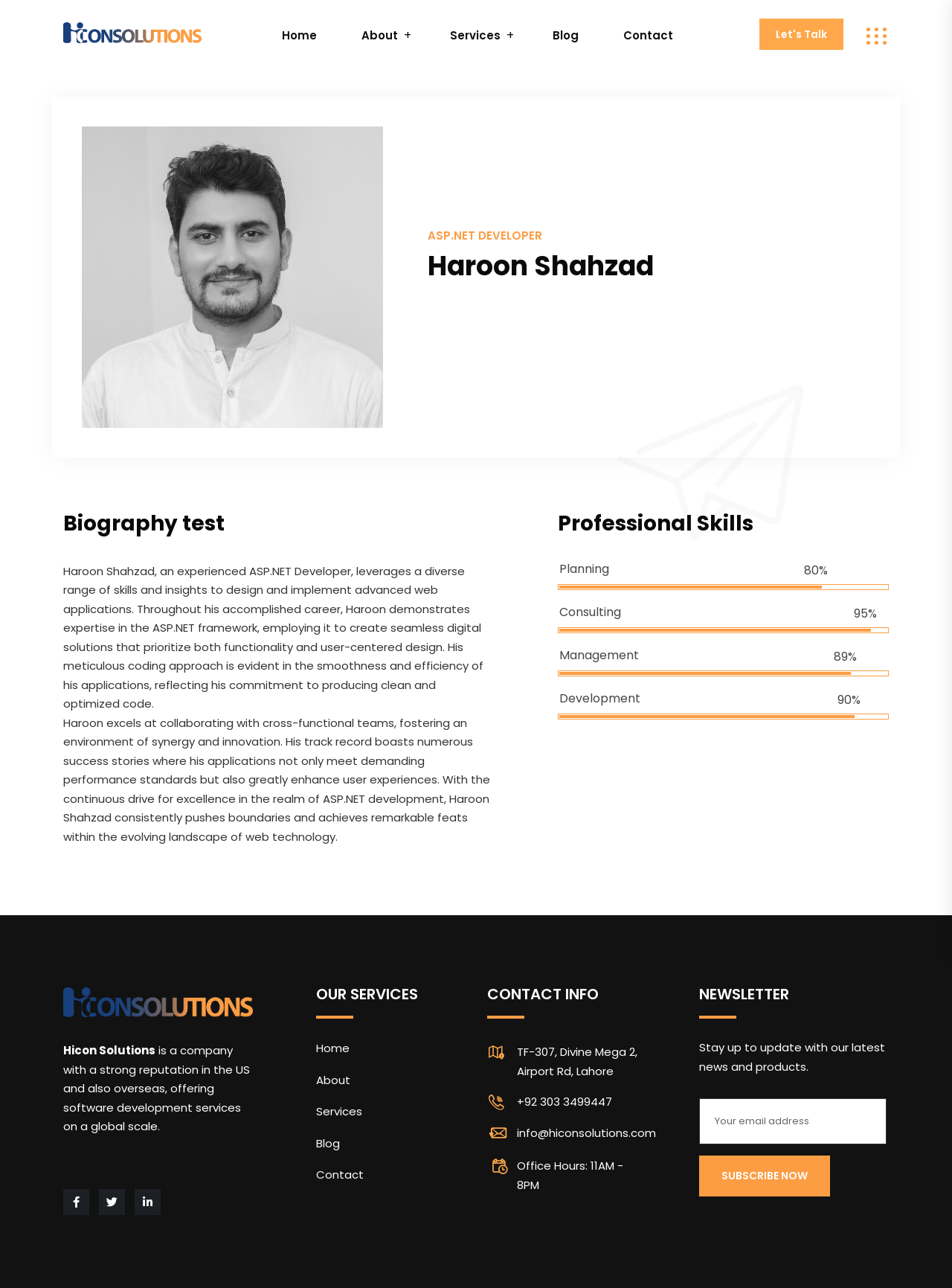Respond to the question with just a single word or phrase: 
What is the purpose of the textbox on the webpage?

To enter email address